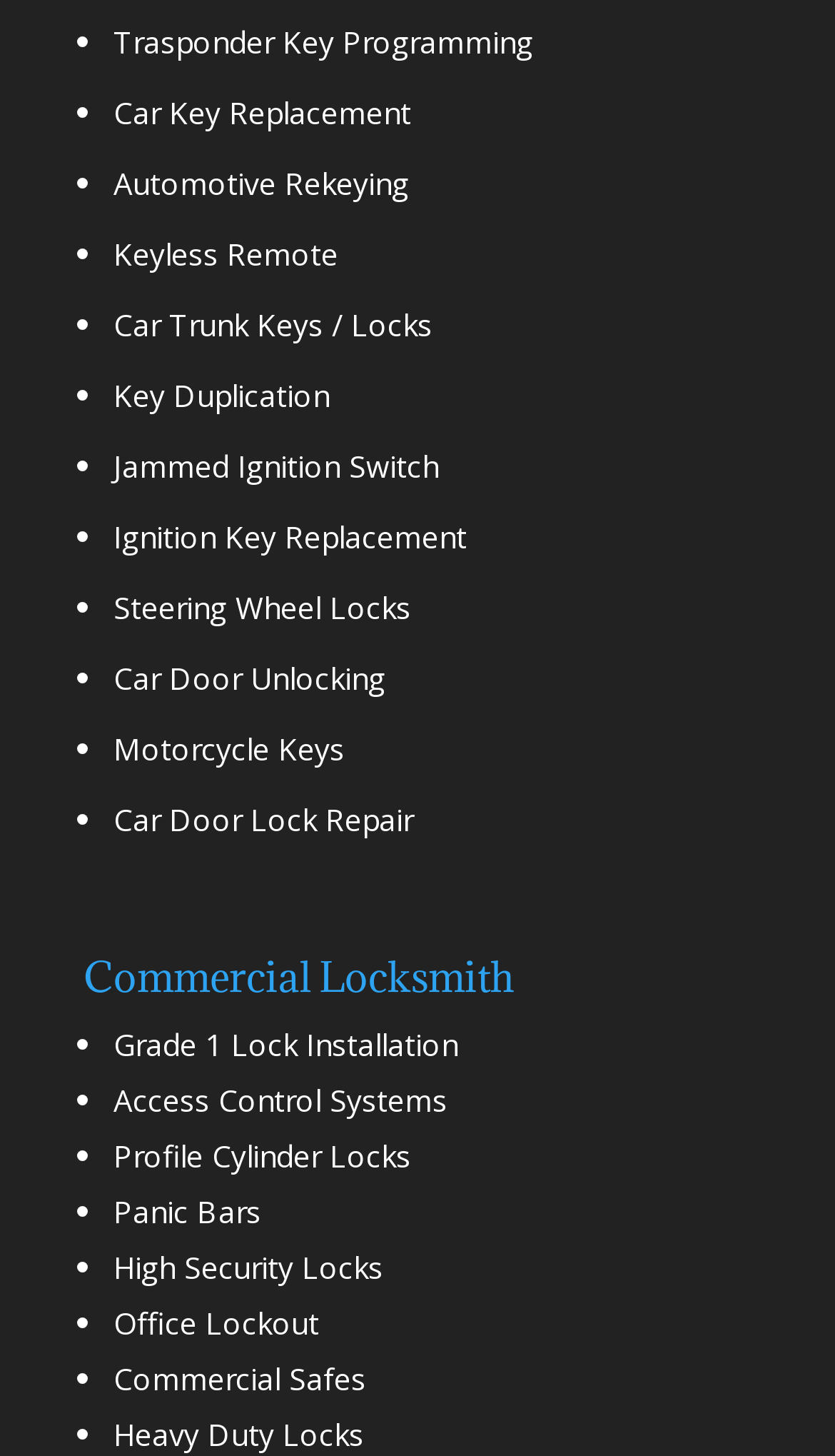Identify the bounding box coordinates of the region I need to click to complete this instruction: "View Car Key Replacement".

[0.136, 0.064, 0.492, 0.092]